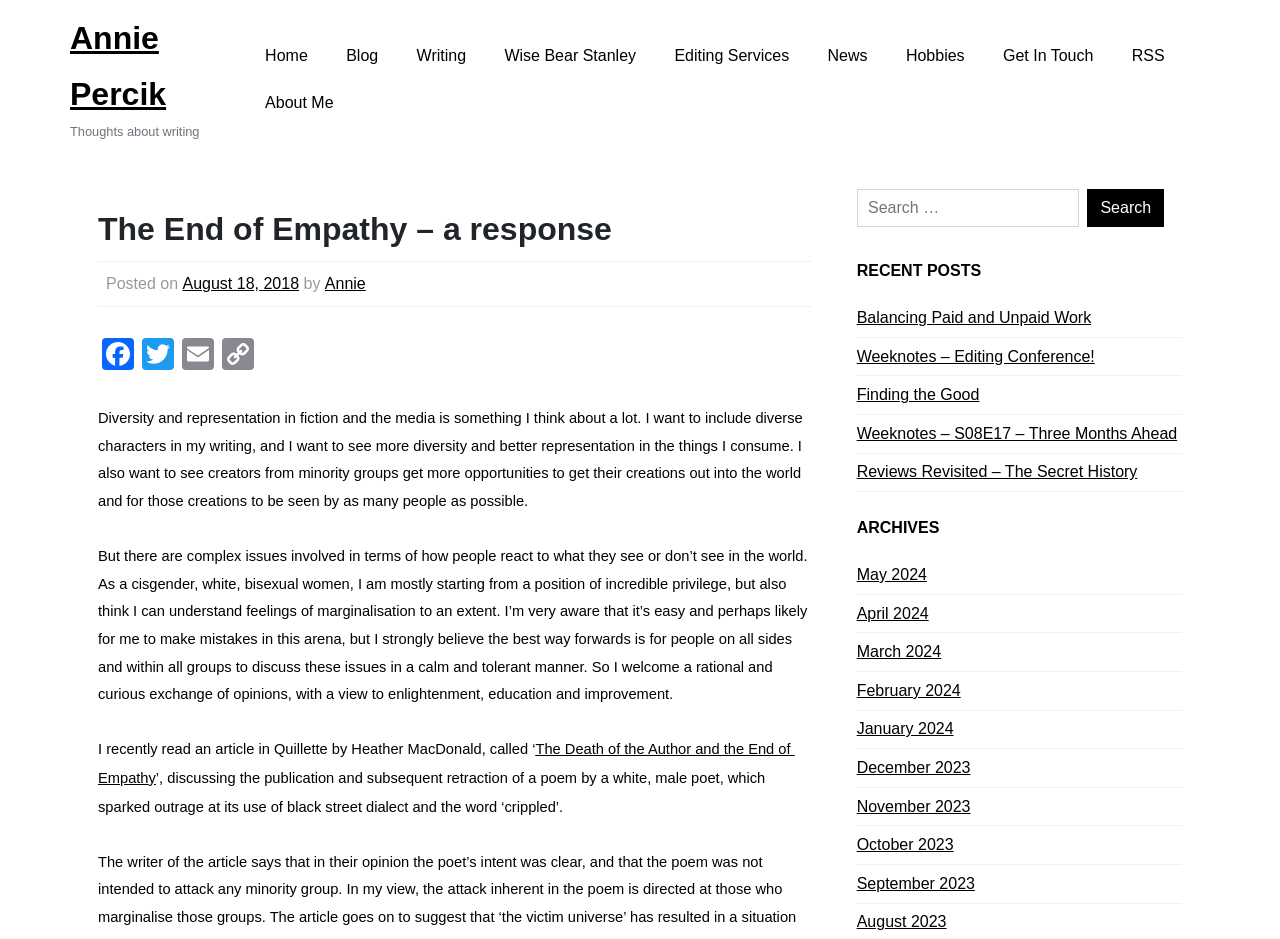Please predict the bounding box coordinates of the element's region where a click is necessary to complete the following instruction: "Visit the 'About Me' page". The coordinates should be represented by four float numbers between 0 and 1, i.e., [left, top, right, bottom].

[0.192, 0.085, 0.276, 0.135]